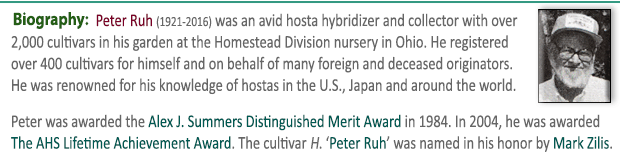How many hosta varieties did Ruh cultivate?
Use the image to give a comprehensive and detailed response to the question.

The caption explicitly states that Peter Ruh cultivated over 2,000 hosta varieties at his Homestead Division nursery, showcasing his extensive work in the field of hosta hybridization.